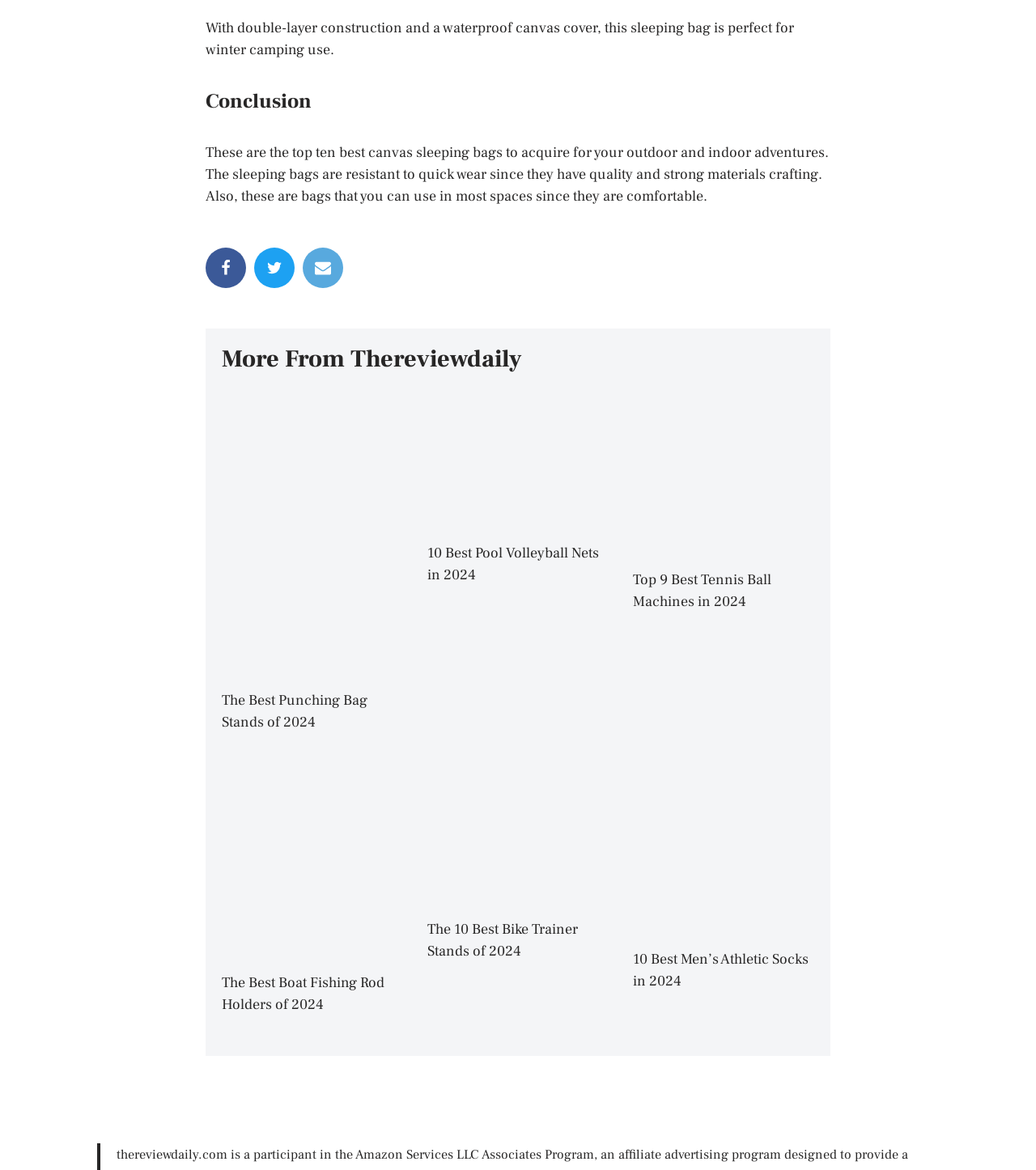How many links are there in the 'More From Thereviewdaily' section?
Using the visual information from the image, give a one-word or short-phrase answer.

7